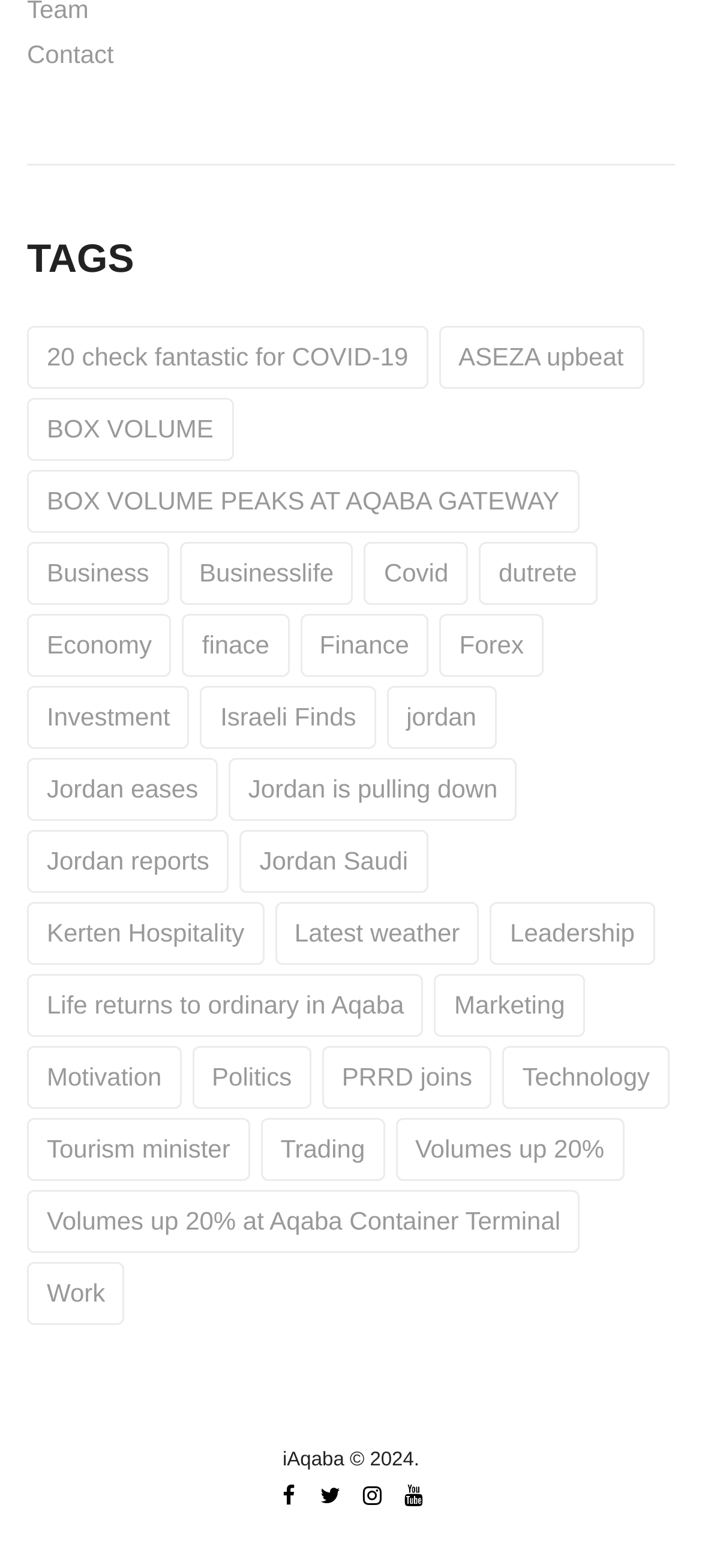Answer the question below using just one word or a short phrase: 
What is the copyright year of iAqaba?

2024